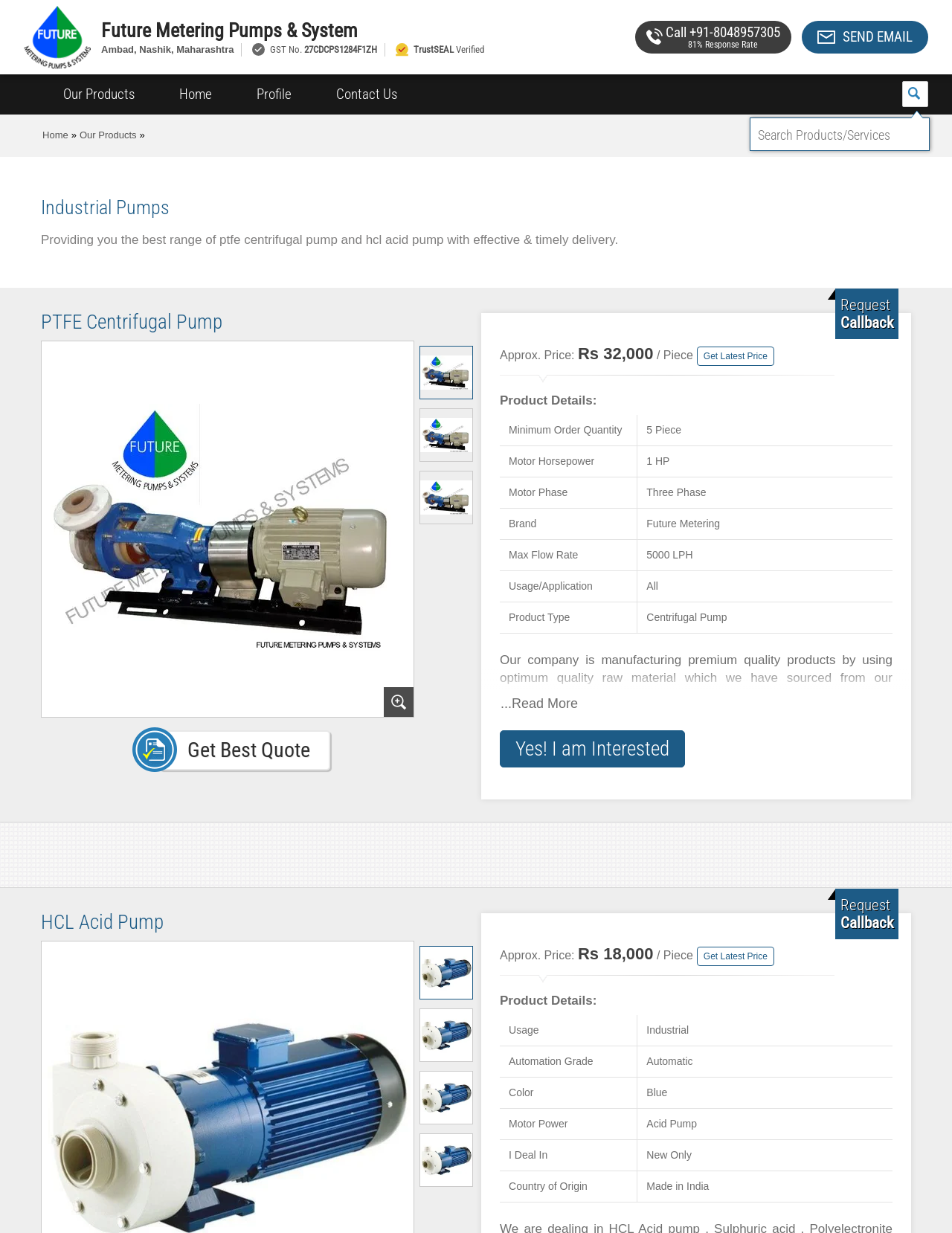What is the company name of the manufacturer?
Examine the webpage screenshot and provide an in-depth answer to the question.

The company name can be found at the top of the webpage, where it says 'Future Metering Pumps & System' with an image of the company logo next to it.